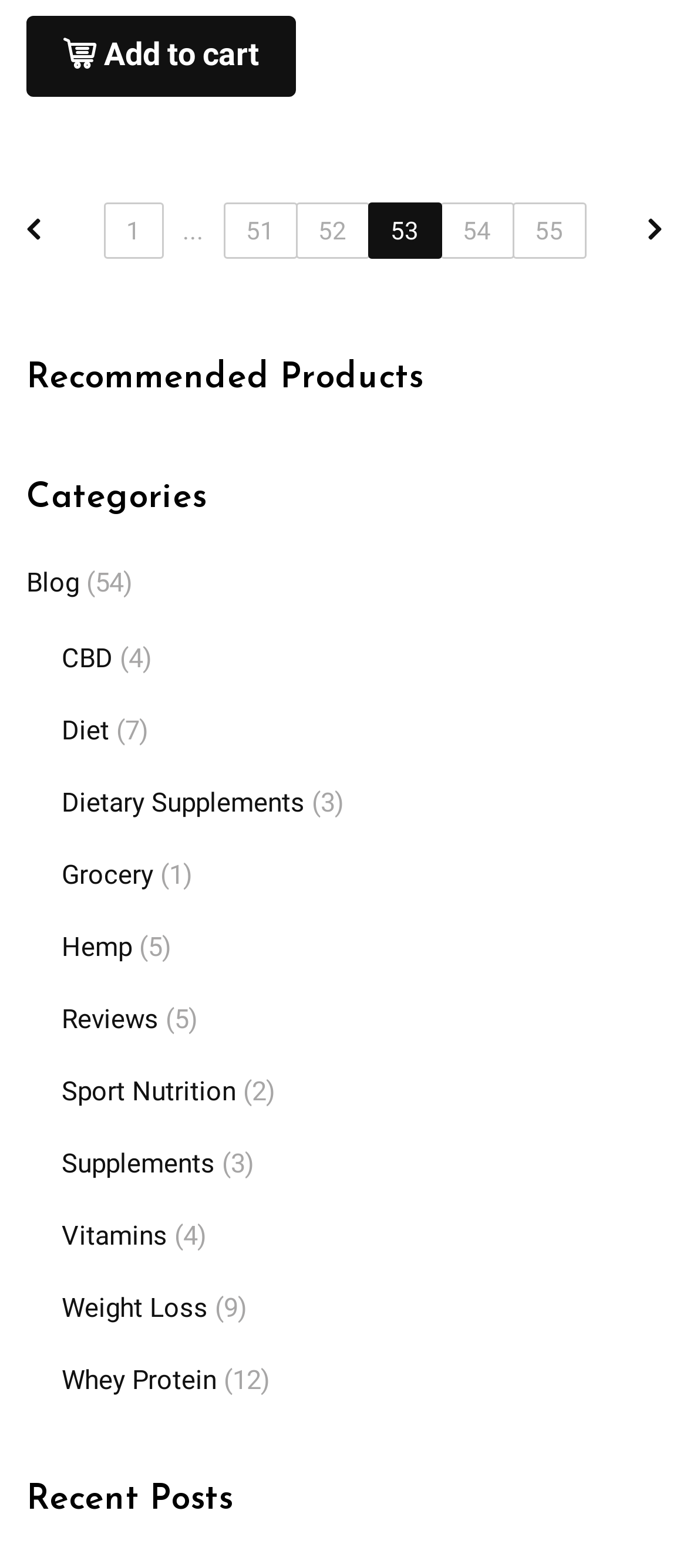Please provide a comprehensive answer to the question below using the information from the image: What is the purpose of the 'Add to cart' button?

The 'Add to cart' button is likely used to add products to the user's shopping cart, allowing them to purchase the item later.